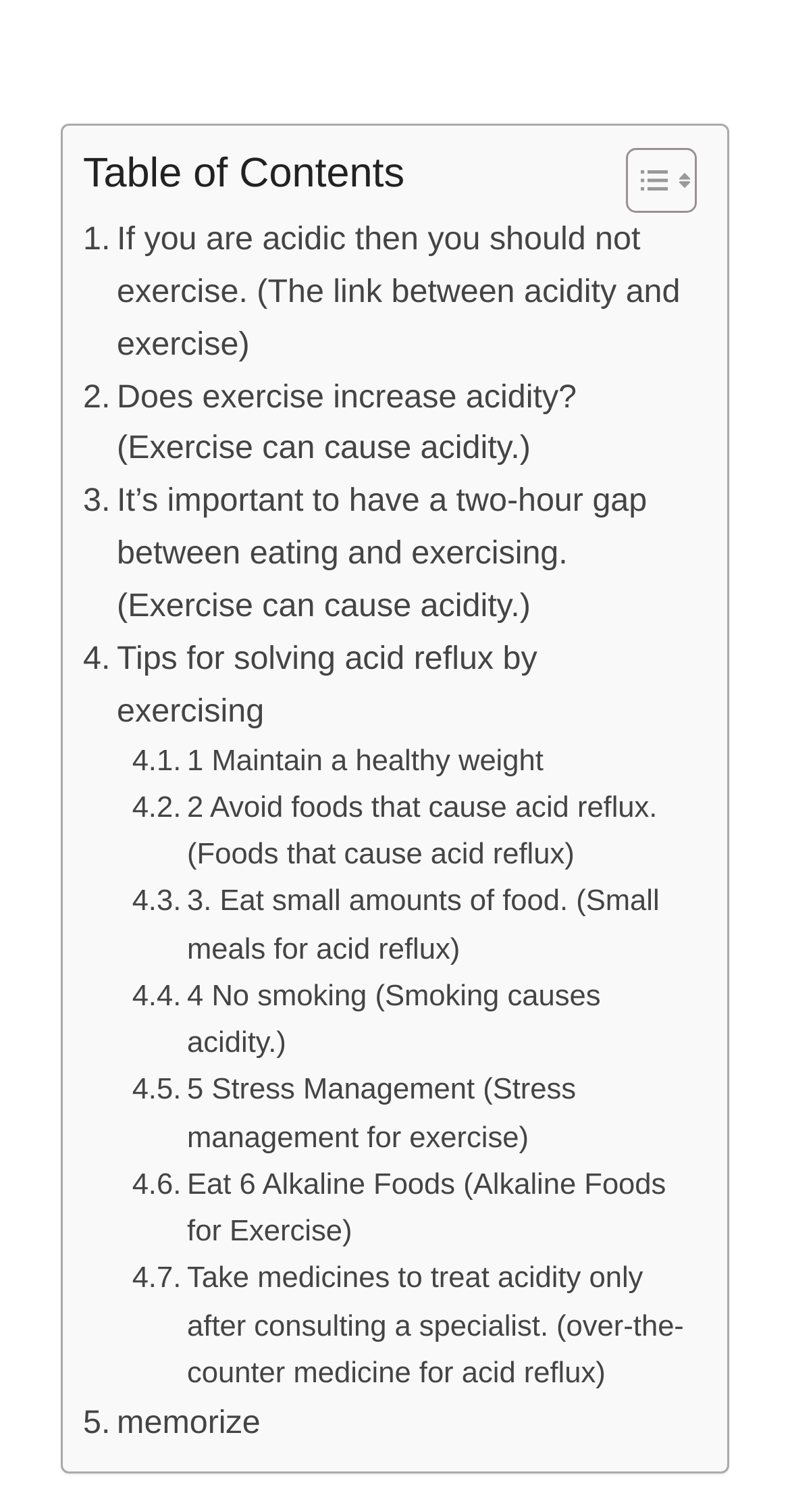Please provide a comprehensive response to the question below by analyzing the image: 
What is the main topic of the webpage?

The webpage appears to be discussing the relationship between acidity and exercise, with multiple links and sections dedicated to this topic. The presence of links with titles such as 'The link between acidity and exercise' and 'Tips for solving acid reflux by exercising' suggests that the webpage is focused on providing information and advice on this specific topic.